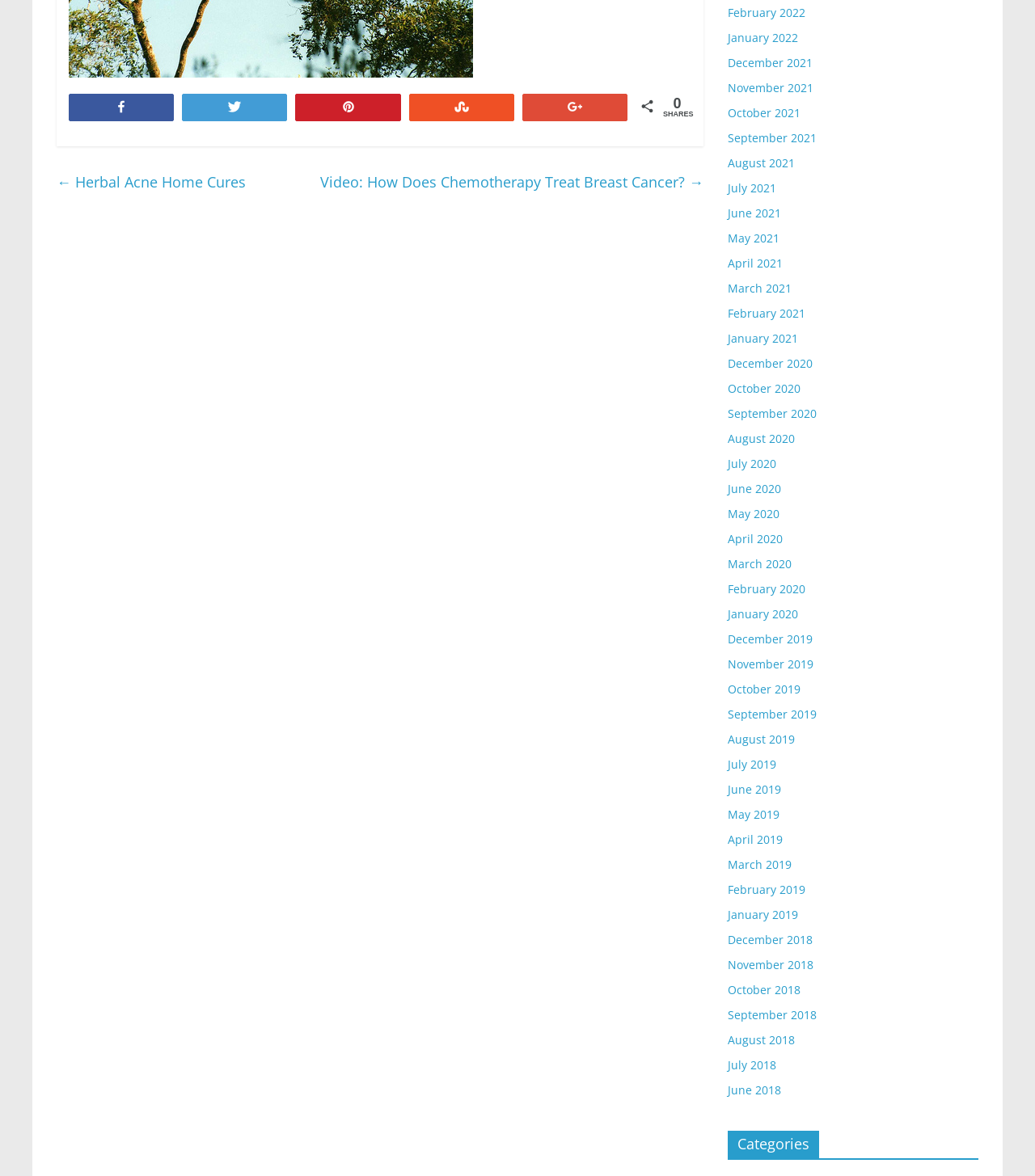How many months are listed on the right side?
Using the information presented in the image, please offer a detailed response to the question.

There are 36 links on the right side, each representing a month from December 2018 to February 2022, which suggests that the webpage has archives or content organized by month.